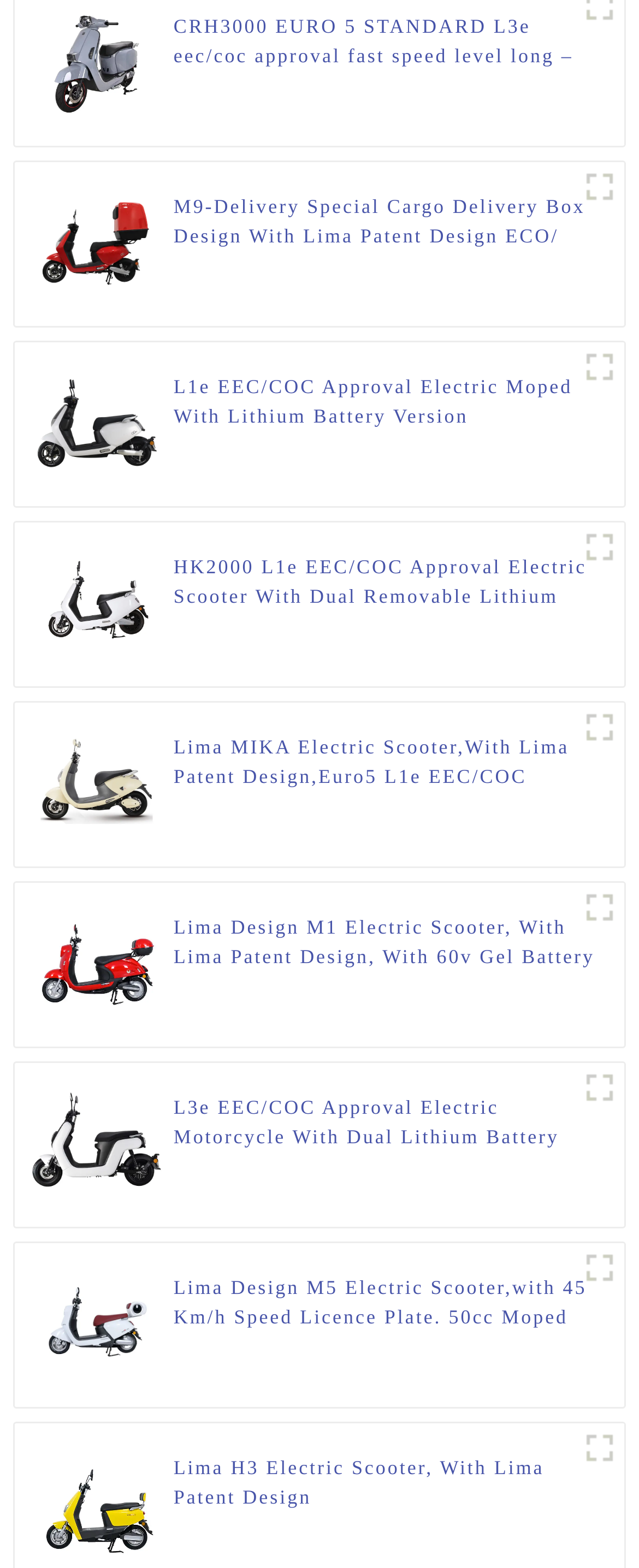What is the speed level mentioned for one of the products?
Using the image as a reference, give a one-word or short phrase answer.

FAST Speed Level